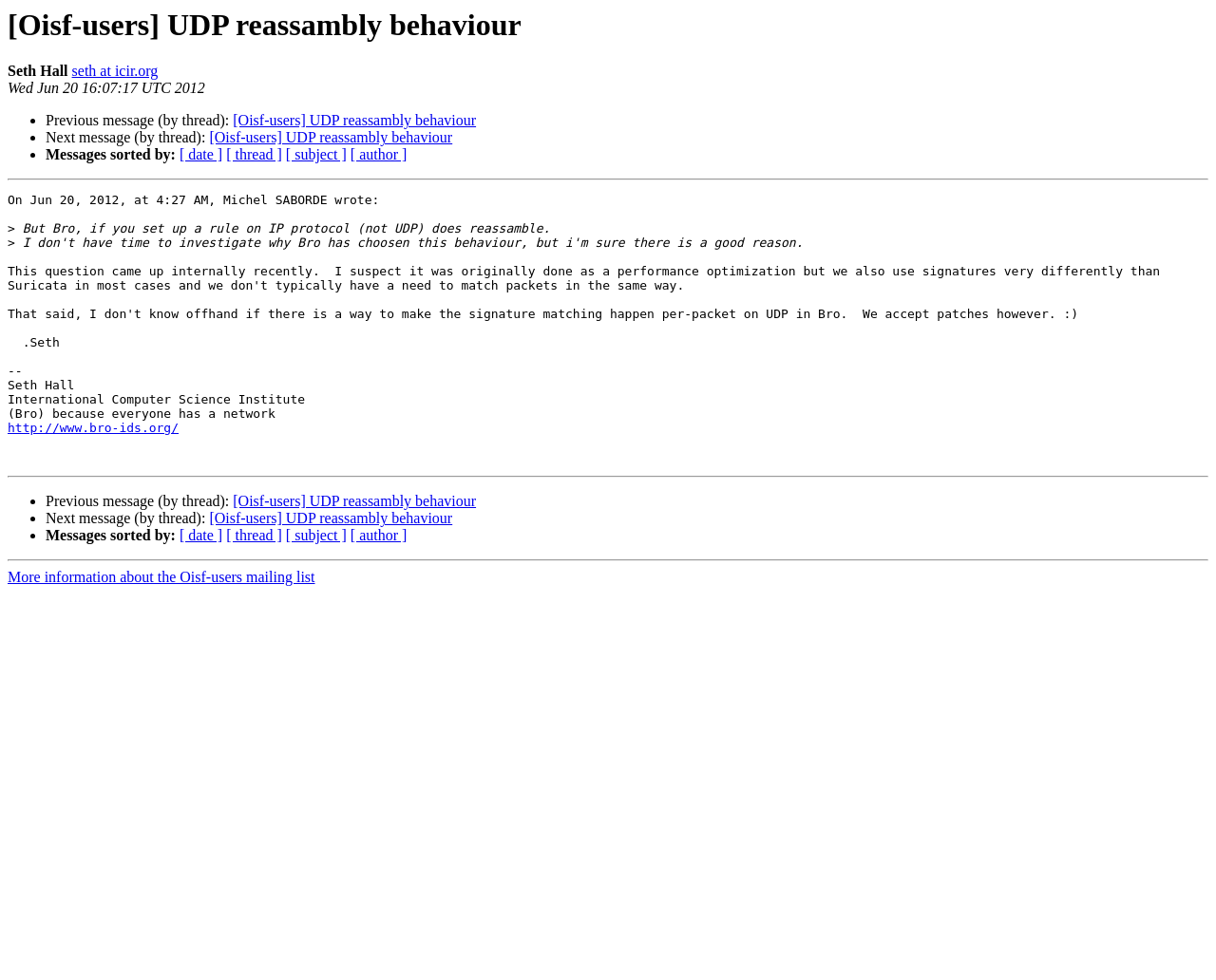Give a detailed overview of the webpage's appearance and contents.

This webpage appears to be a mailing list archive page. At the top, there is a heading that reads "[Oisf-users] UDP reassambly behaviour". Below the heading, there is a line of text that displays the author's name, "Seth Hall", and their email address, "seth at icir.org". Next to this information, there is a timestamp that reads "Wed Jun 20 16:07:17 UTC 2012".

Below the author and timestamp information, there are three bullet points with links to previous and next messages in the thread, as well as a link to the same message. Following this, there are four links to sort messages by date, thread, subject, and author.

The main content of the page is a message from Michel SABORDE, which is displayed in a block of text. The message discusses UDP reassambly behavior and mentions a rule on IP protocol. There is also a link to the Bro-IDS website, "http://www.bro-ids.org/".

The page is divided into sections by horizontal separators. Below the main message, there is another set of bullet points with links to previous and next messages in the thread, as well as a link to the same message. Again, there are four links to sort messages by date, thread, subject, and author.

At the very bottom of the page, there is a link to more information about the Oisf-users mailing list.